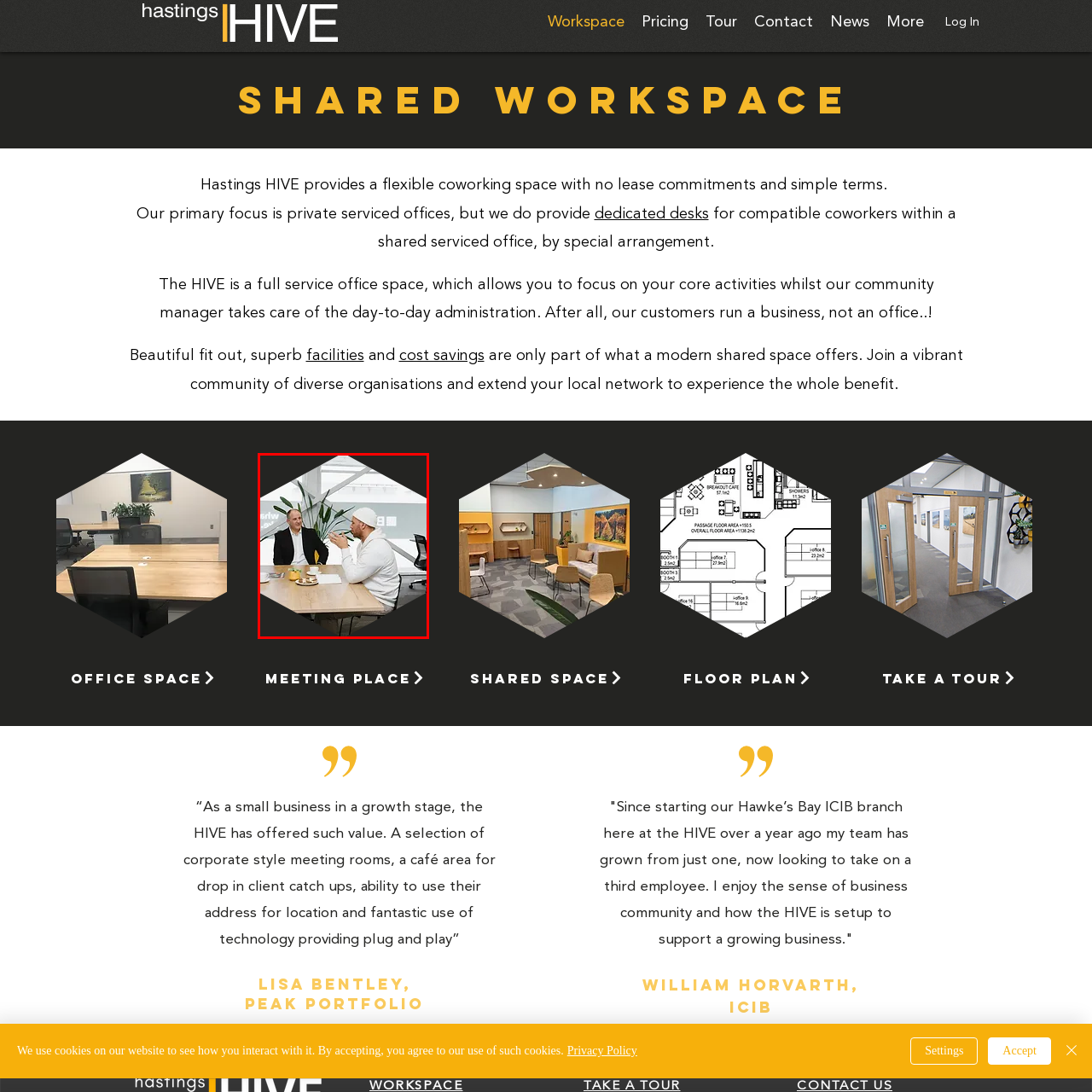What is the purpose of the green indoor plants?
Analyze the image within the red frame and provide a concise answer using only one word or a short phrase.

To bring life to the room